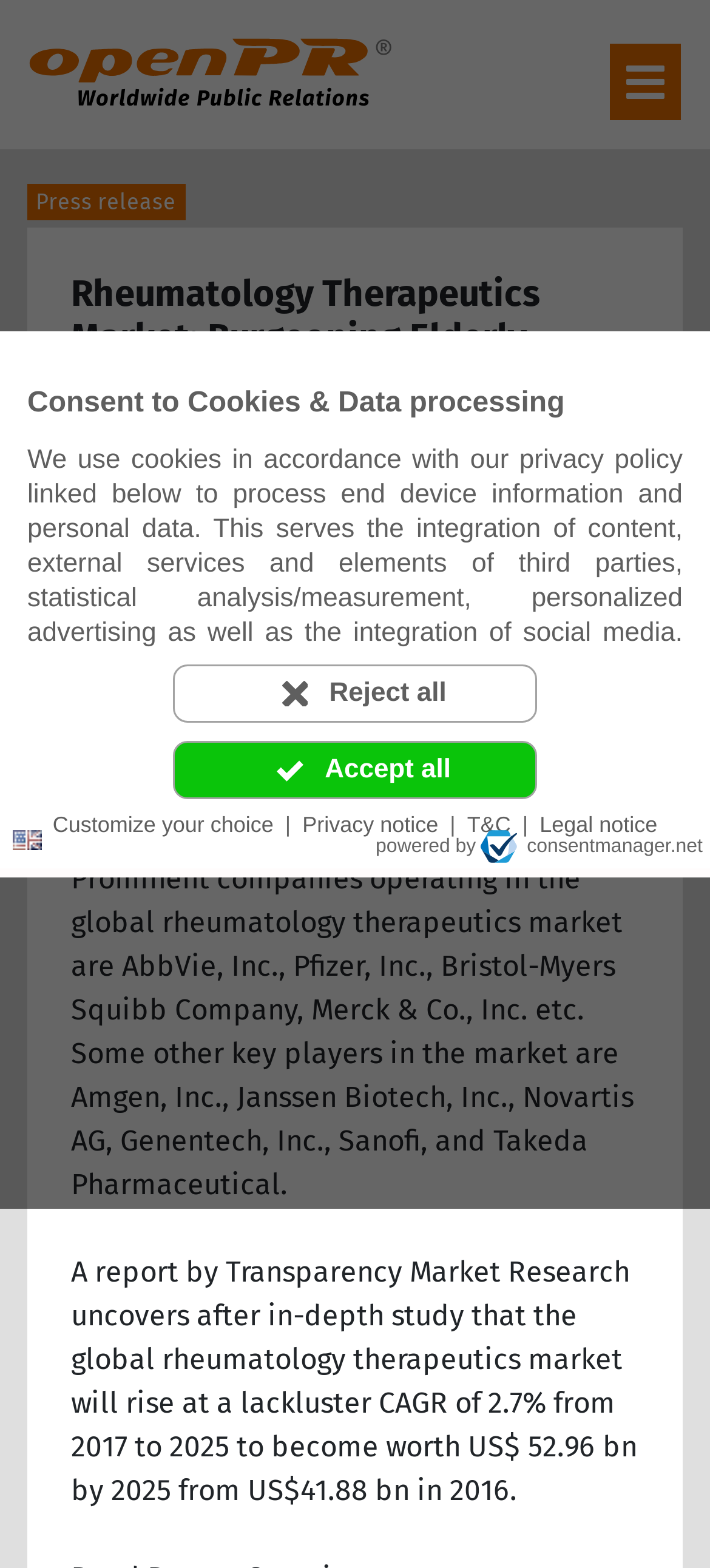Based on the image, please elaborate on the answer to the following question:
What is the topic of the press release?

The topic of the press release can be determined by reading the heading 'Rheumatology Therapeutics Market: Burgeoning Elderly Population Drives Growth' which is a prominent element on the webpage.